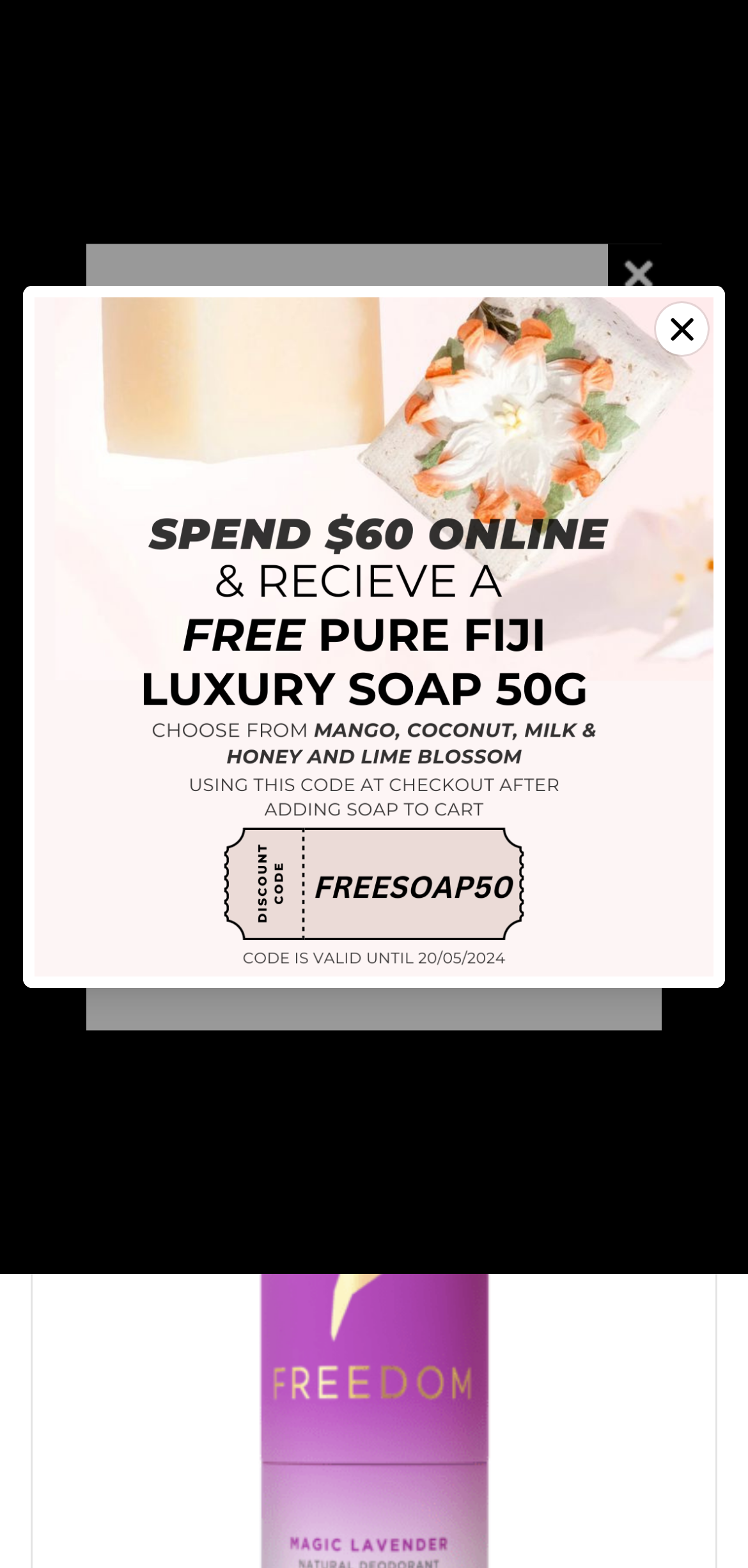Please respond to the question with a concise word or phrase:
What is the product name on this webpage?

Freedom Deodorants 55gms